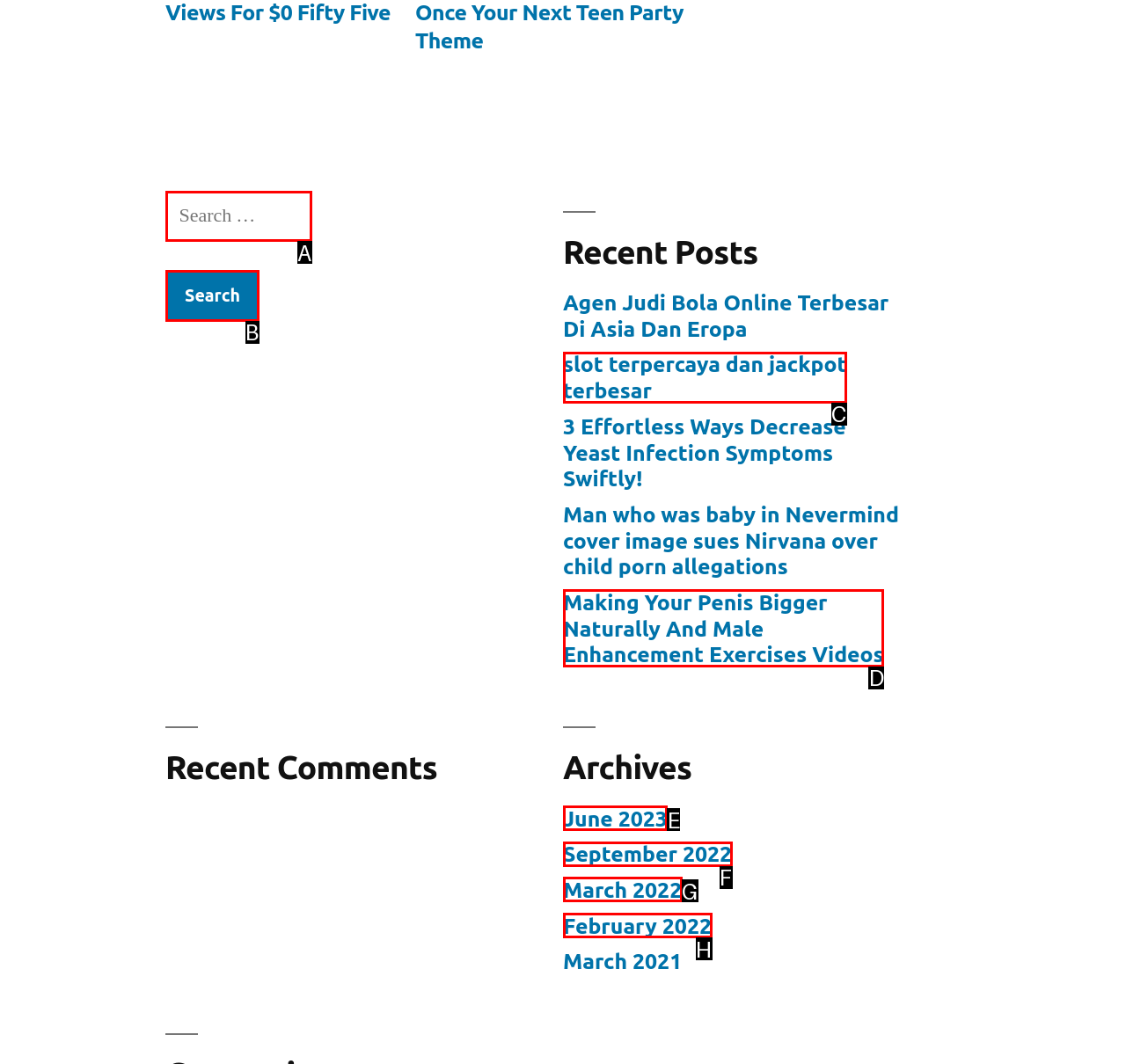Determine which HTML element should be clicked for this task: Click on the Search button
Provide the option's letter from the available choices.

B